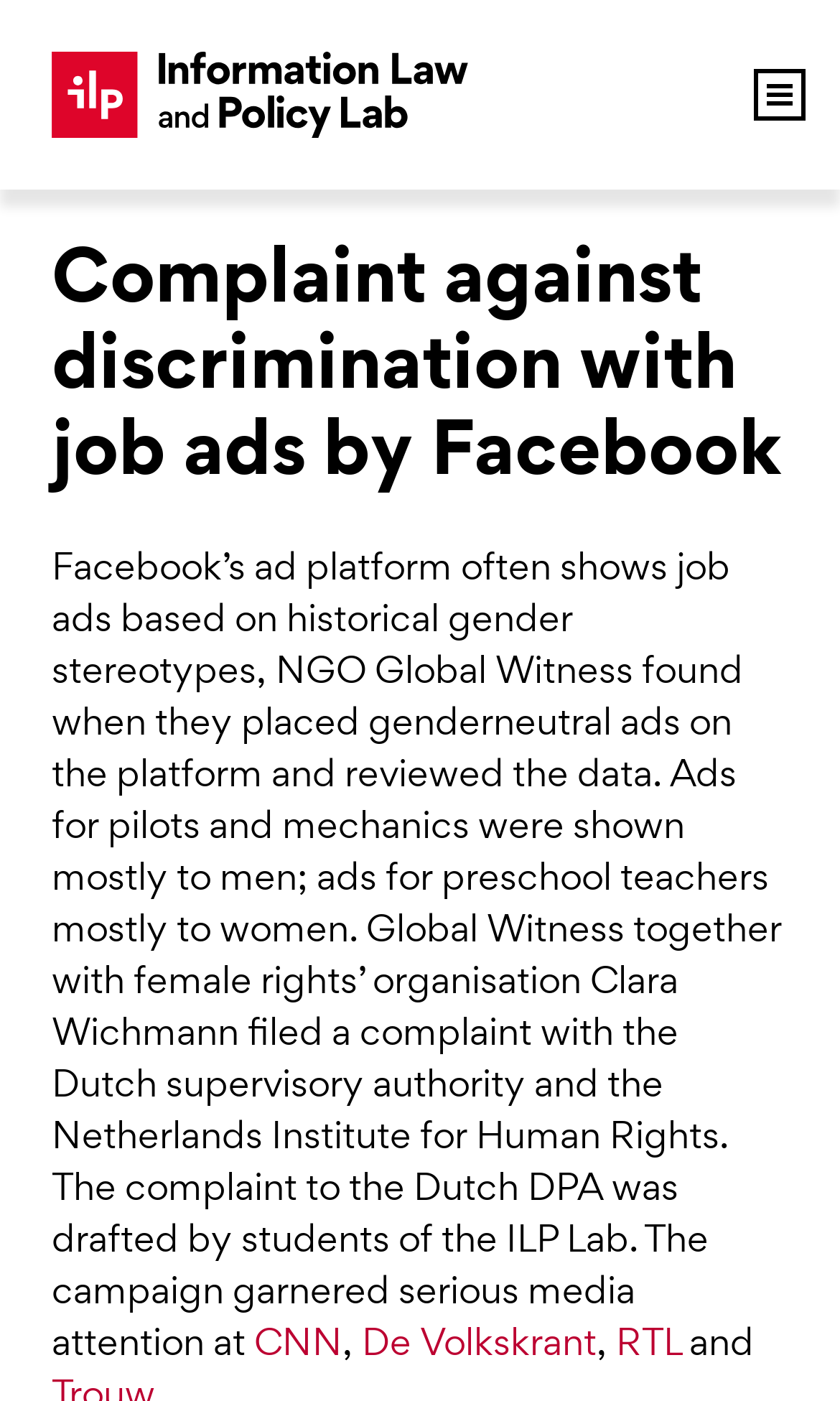Could you locate the bounding box coordinates for the section that should be clicked to accomplish this task: "Explore Nodegrid Docker Container".

None